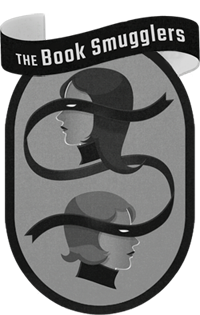What is written on the black banner?
Please provide a single word or phrase as the answer based on the screenshot.

The Book Smugglers